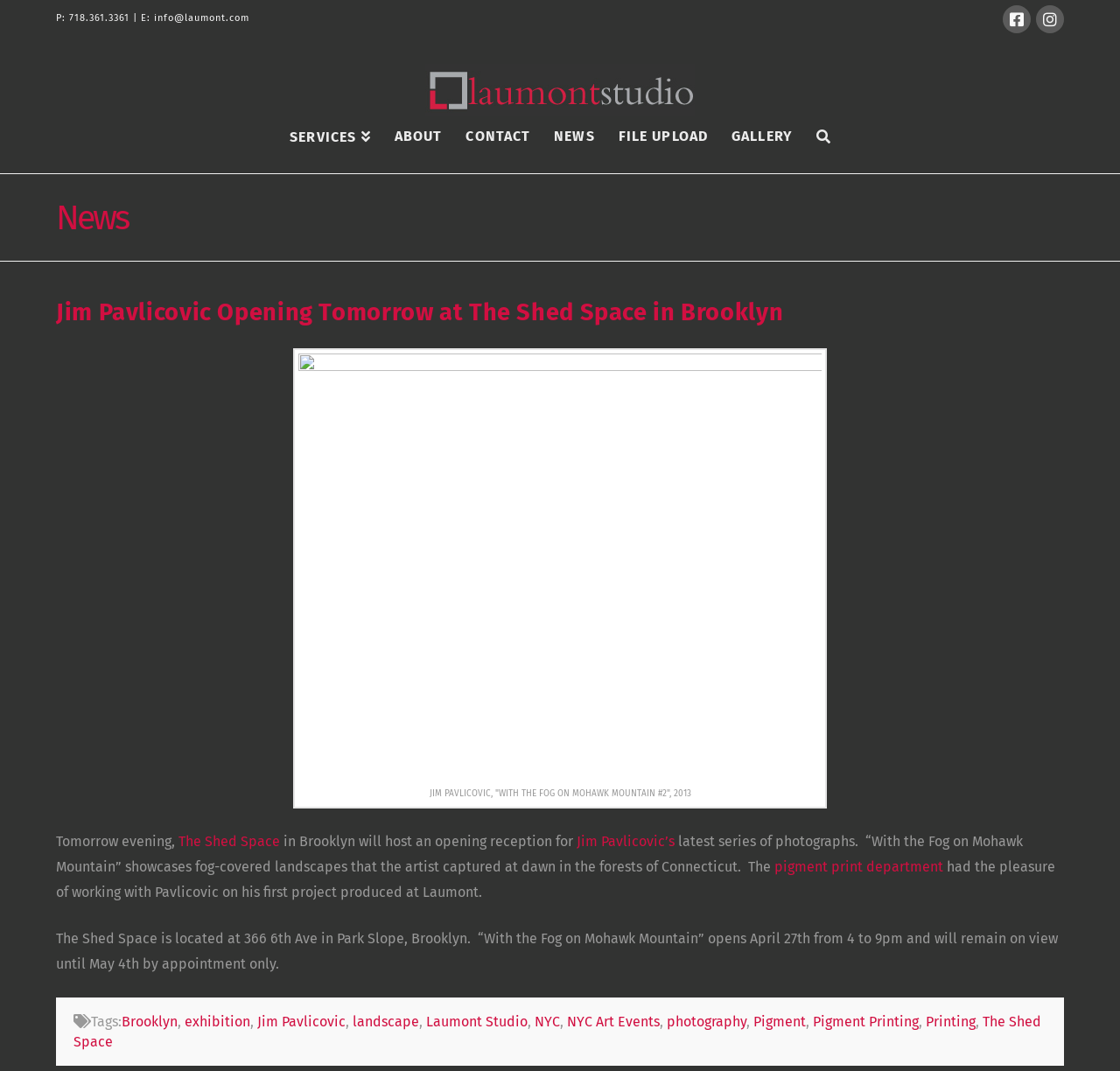What type of photographs are featured in the exhibition?
Answer the question with a single word or phrase, referring to the image.

landscape